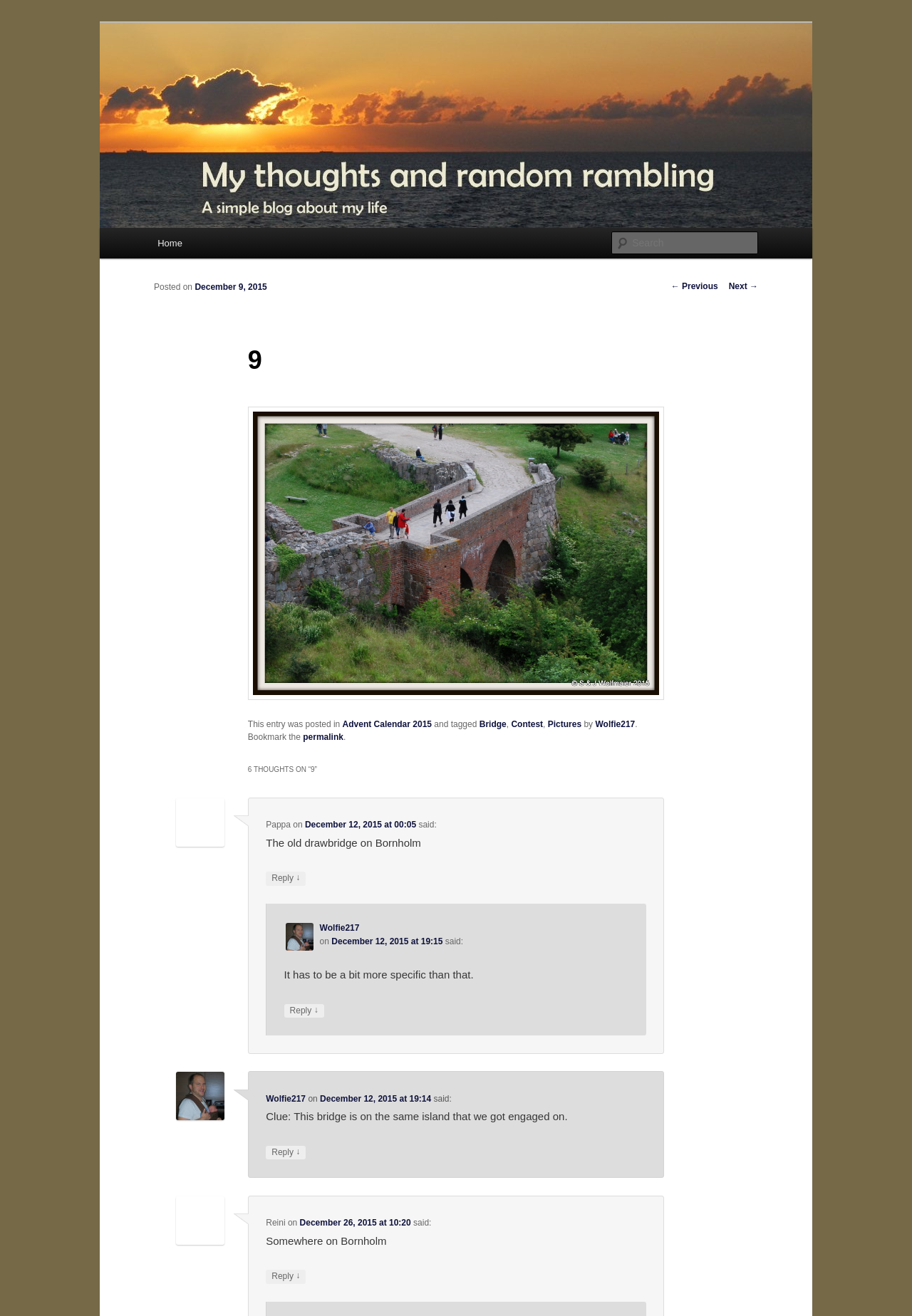Please provide a comprehensive response to the question below by analyzing the image: 
What is the date of the latest comment?

I looked for the latest comment by checking the timestamps of each comment. The latest comment is from Reini on December 26, 2015, at 10:20.